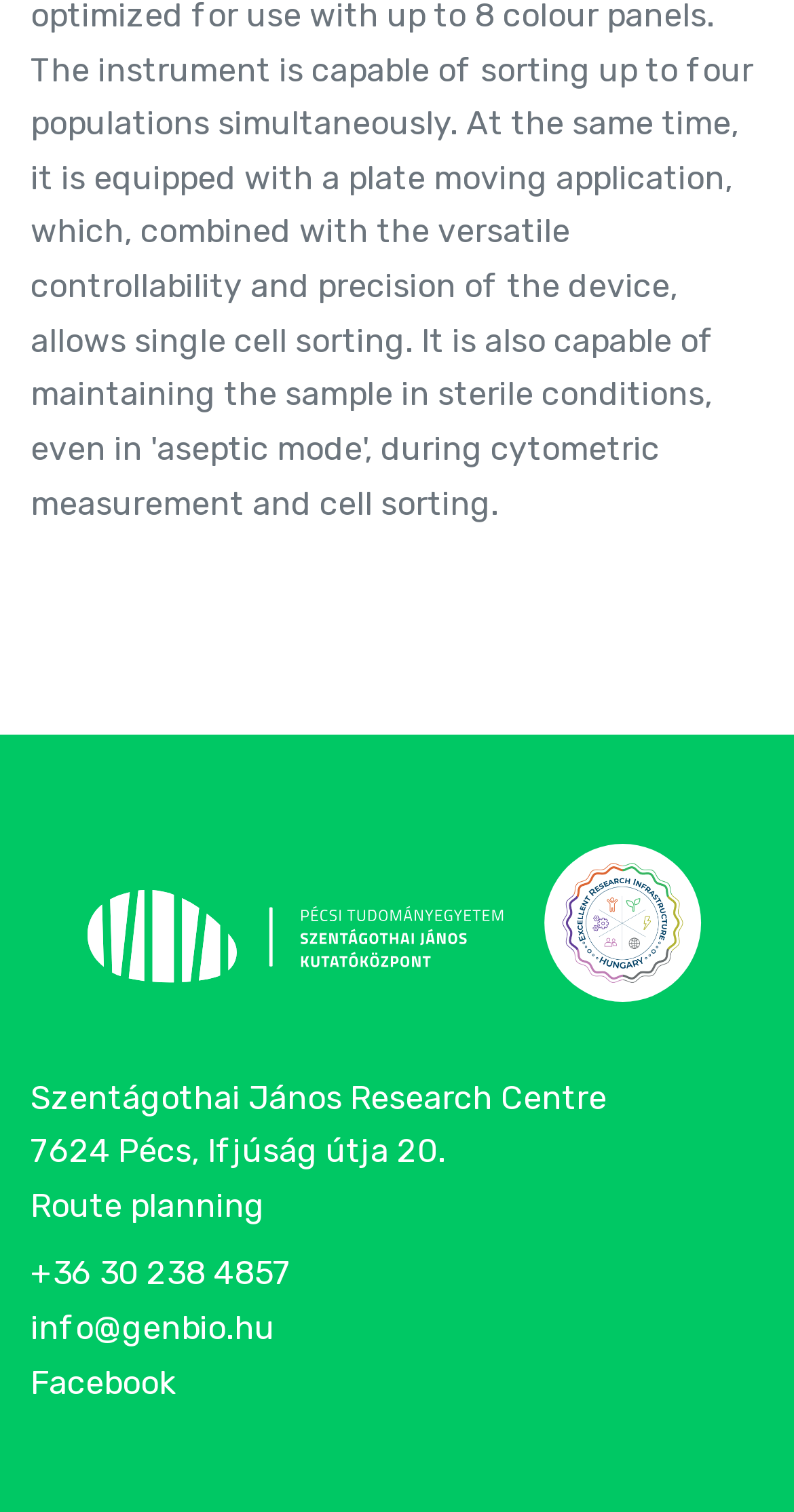How many social media links are available on the webpage?
Use the information from the screenshot to give a comprehensive response to the question.

There is only one social media link available on the webpage, which is the 'Facebook' link located at the bottom of the webpage.